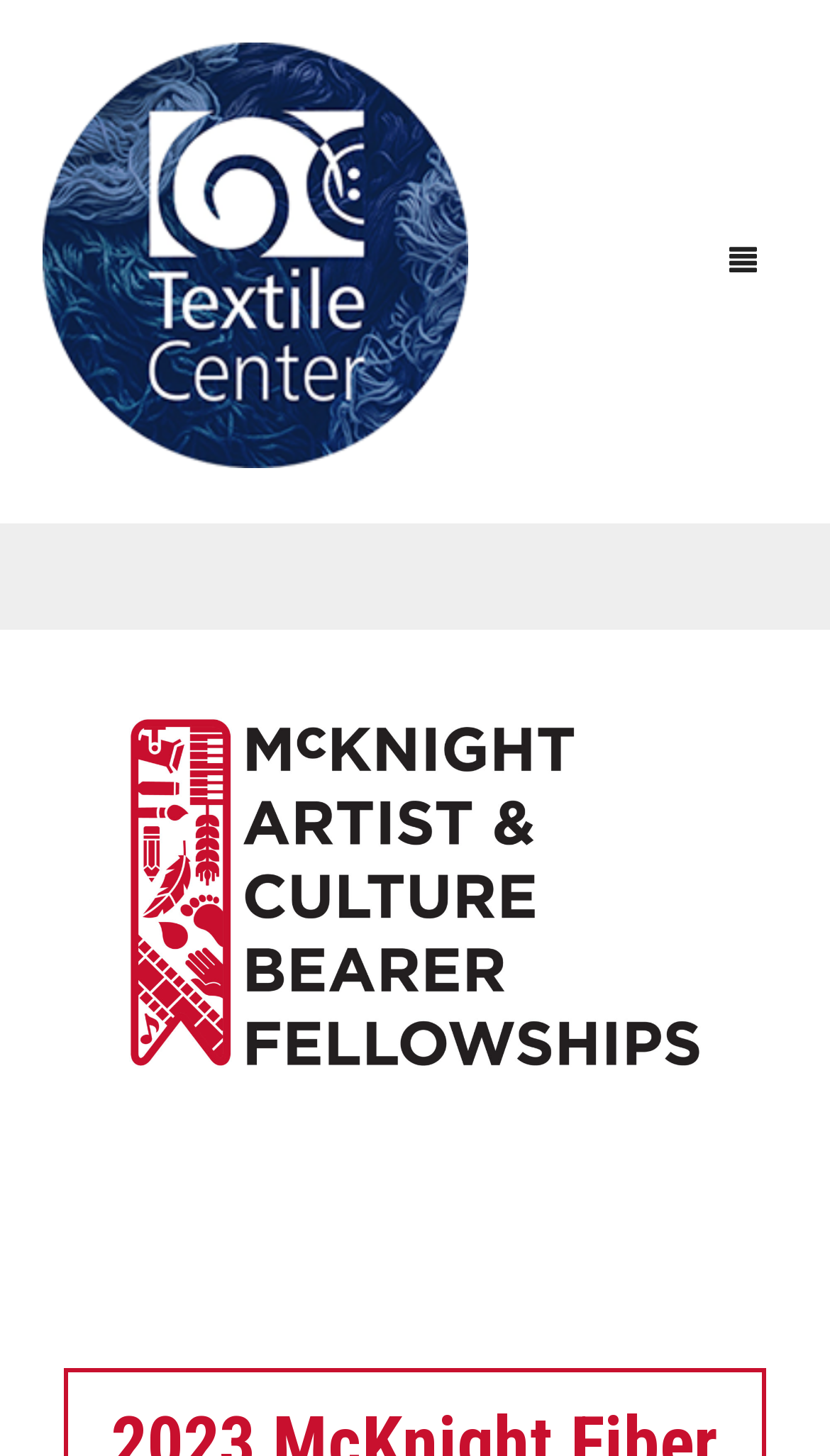What is the name of the newsletter?
Based on the screenshot, provide your answer in one word or phrase.

Textiles on the Town (ToT)